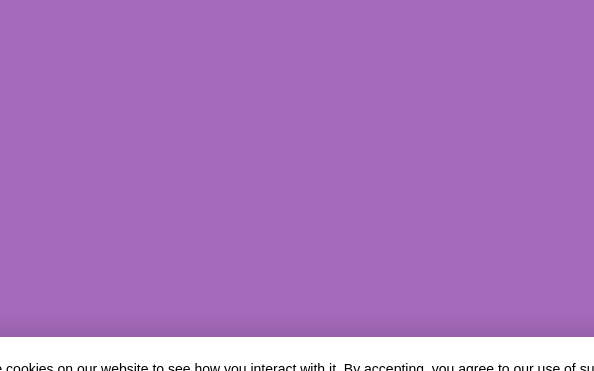Give a one-word or one-phrase response to the question:
What type of treatments does Breathe Therapies focus on?

Holistic treatments